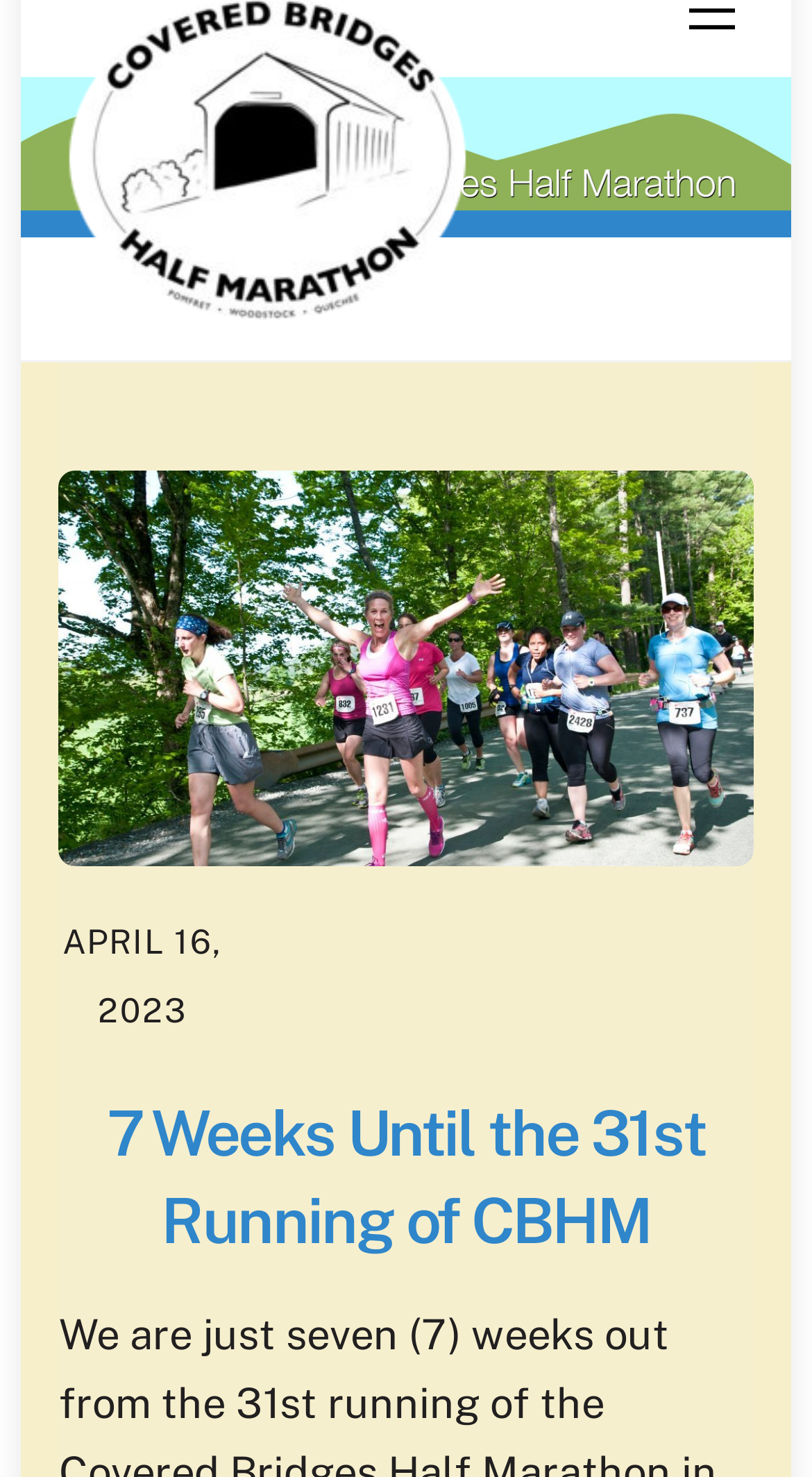What is the title or heading displayed on the webpage?

7 Weeks Until the 31st Running of CBHM